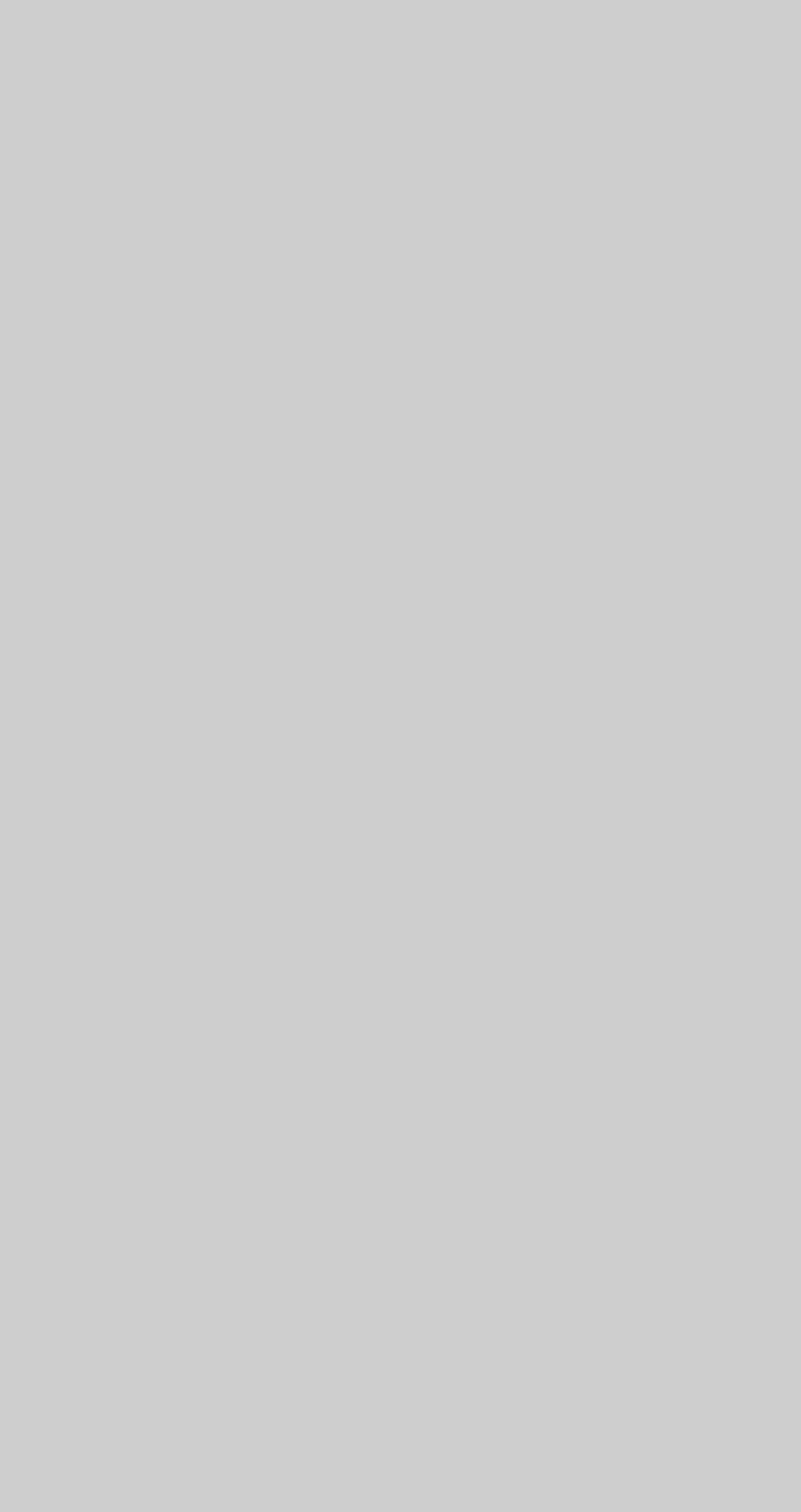Show the bounding box coordinates for the HTML element as described: "Bolton Valley".

[0.203, 0.62, 0.668, 0.668]